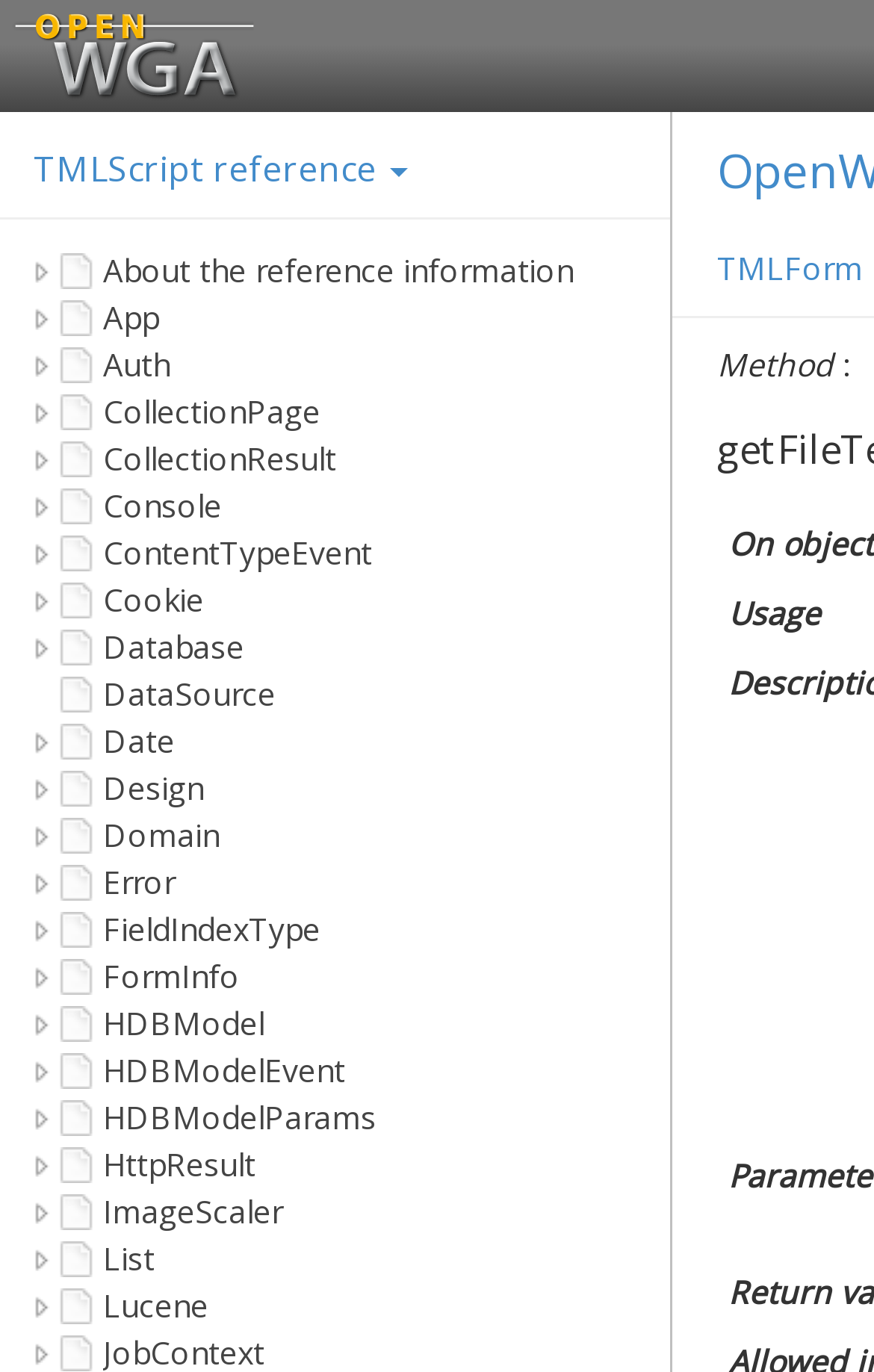Given the webpage screenshot, identify the bounding box of the UI element that matches this description: "About the reference information".

[0.067, 0.18, 0.754, 0.214]